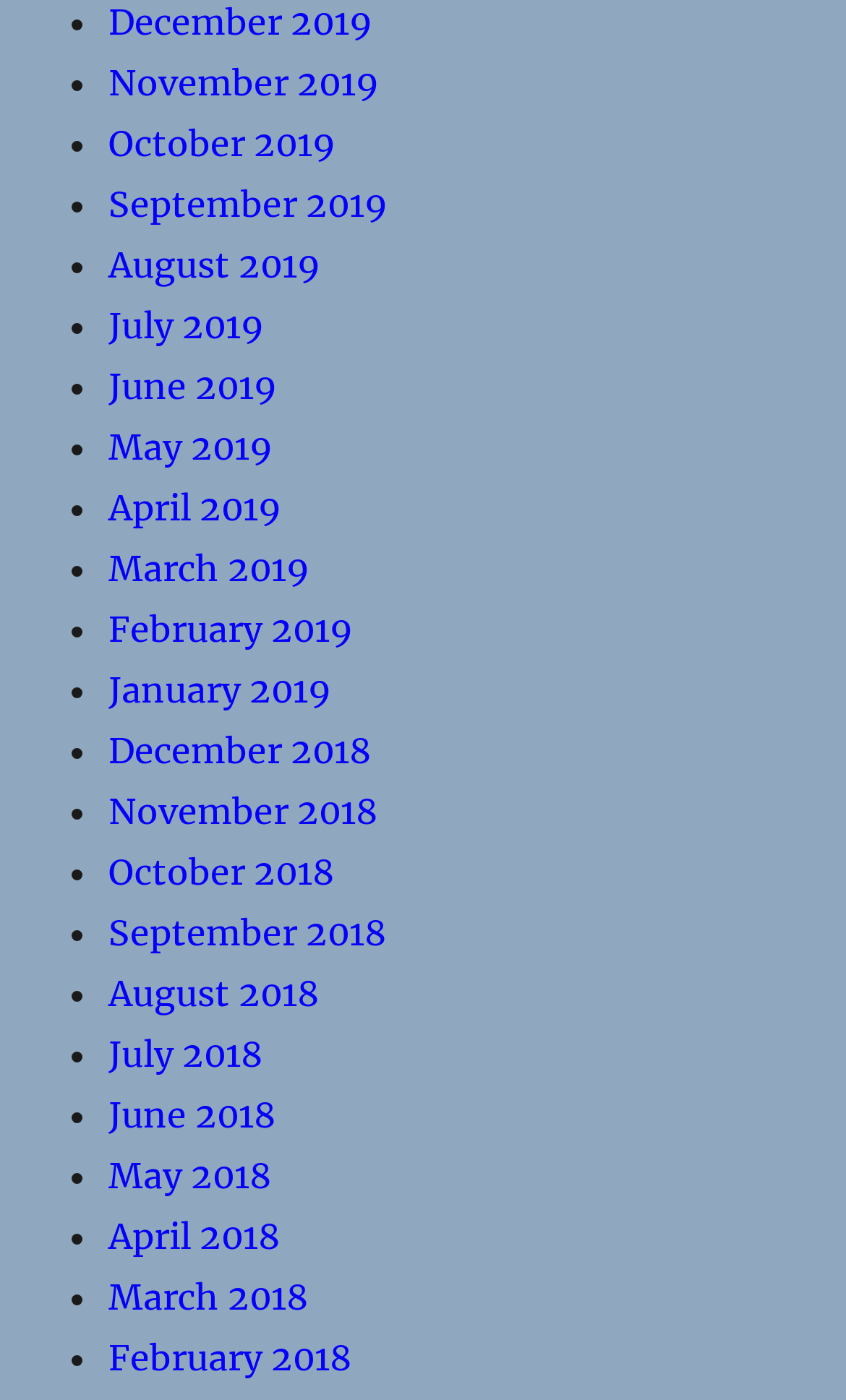Identify the bounding box coordinates for the element that needs to be clicked to fulfill this instruction: "View August 2019". Provide the coordinates in the format of four float numbers between 0 and 1: [left, top, right, bottom].

[0.128, 0.173, 0.379, 0.204]